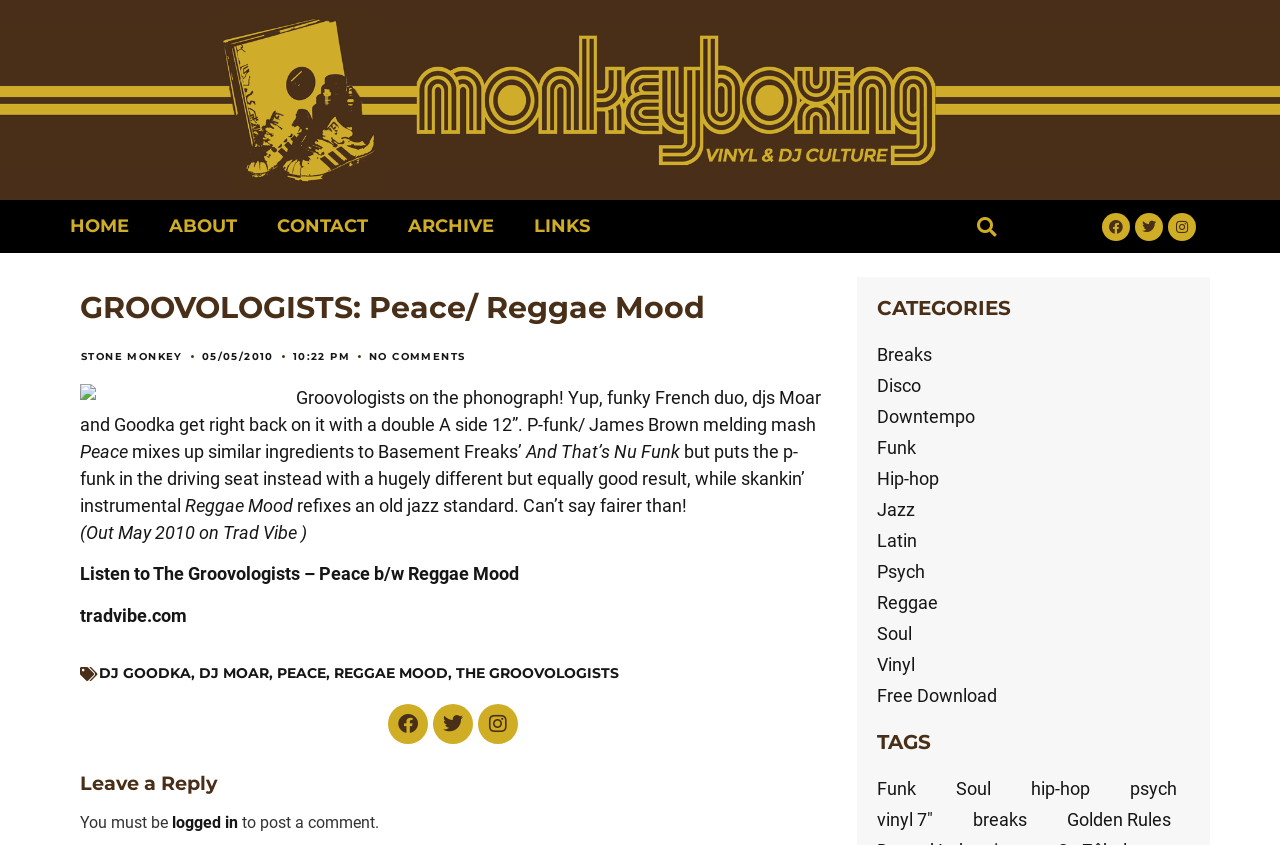Locate the bounding box coordinates of the area that needs to be clicked to fulfill the following instruction: "View 'Posts'". The coordinates should be in the format of four float numbers between 0 and 1, namely [left, top, right, bottom].

None